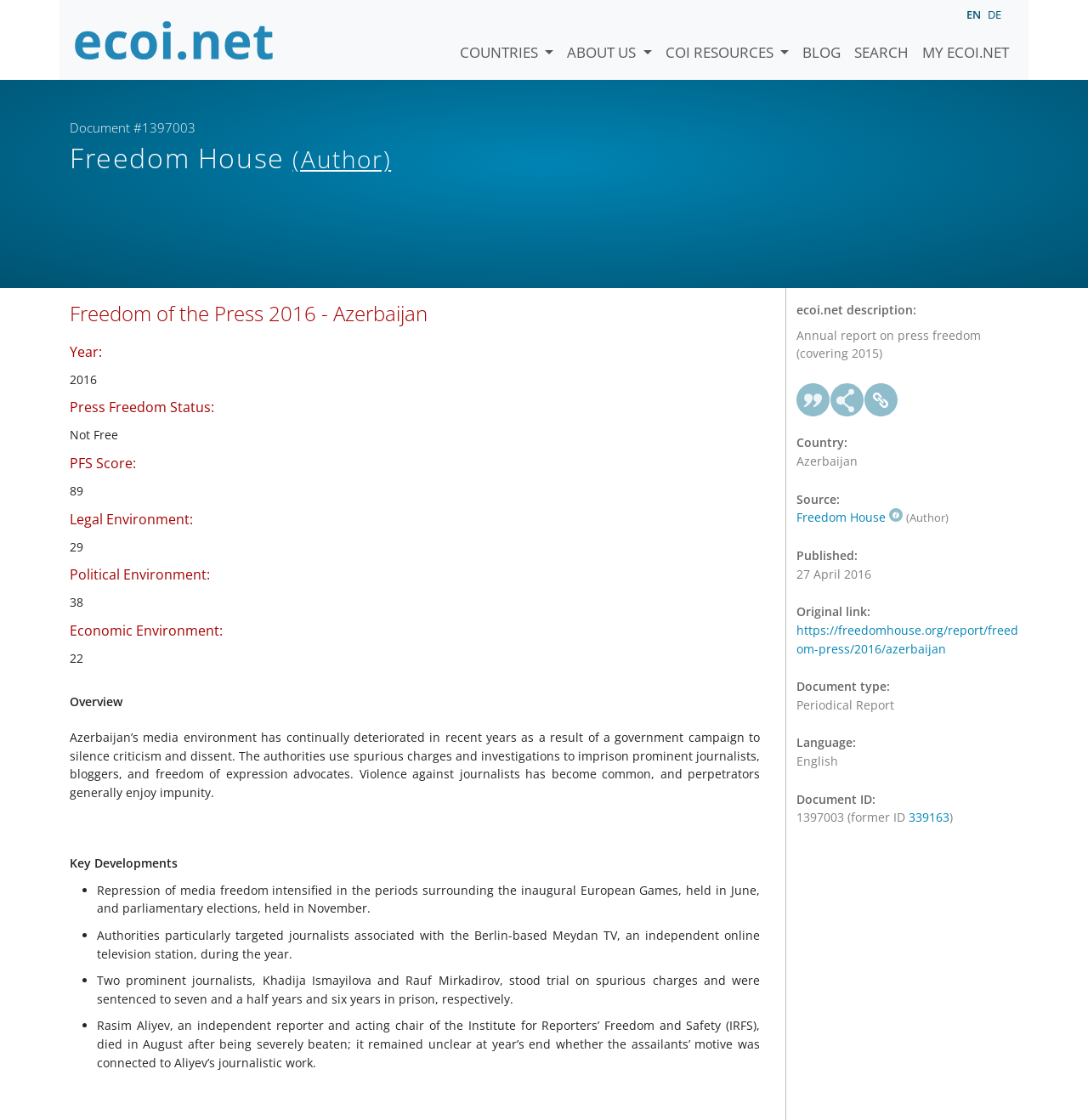Provide the bounding box coordinates of the section that needs to be clicked to accomplish the following instruction: "Click the 'Freedom House' link."

[0.732, 0.455, 0.83, 0.469]